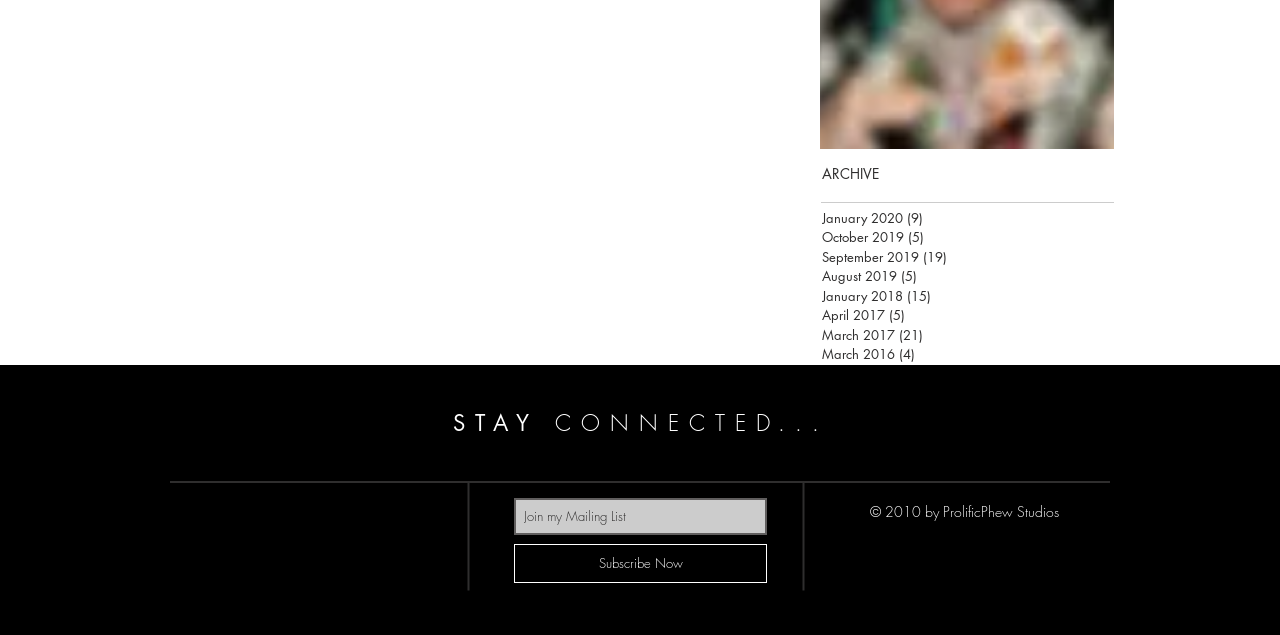Determine the bounding box coordinates of the region I should click to achieve the following instruction: "Subscribe to the mailing list". Ensure the bounding box coordinates are four float numbers between 0 and 1, i.e., [left, top, right, bottom].

[0.402, 0.856, 0.599, 0.918]